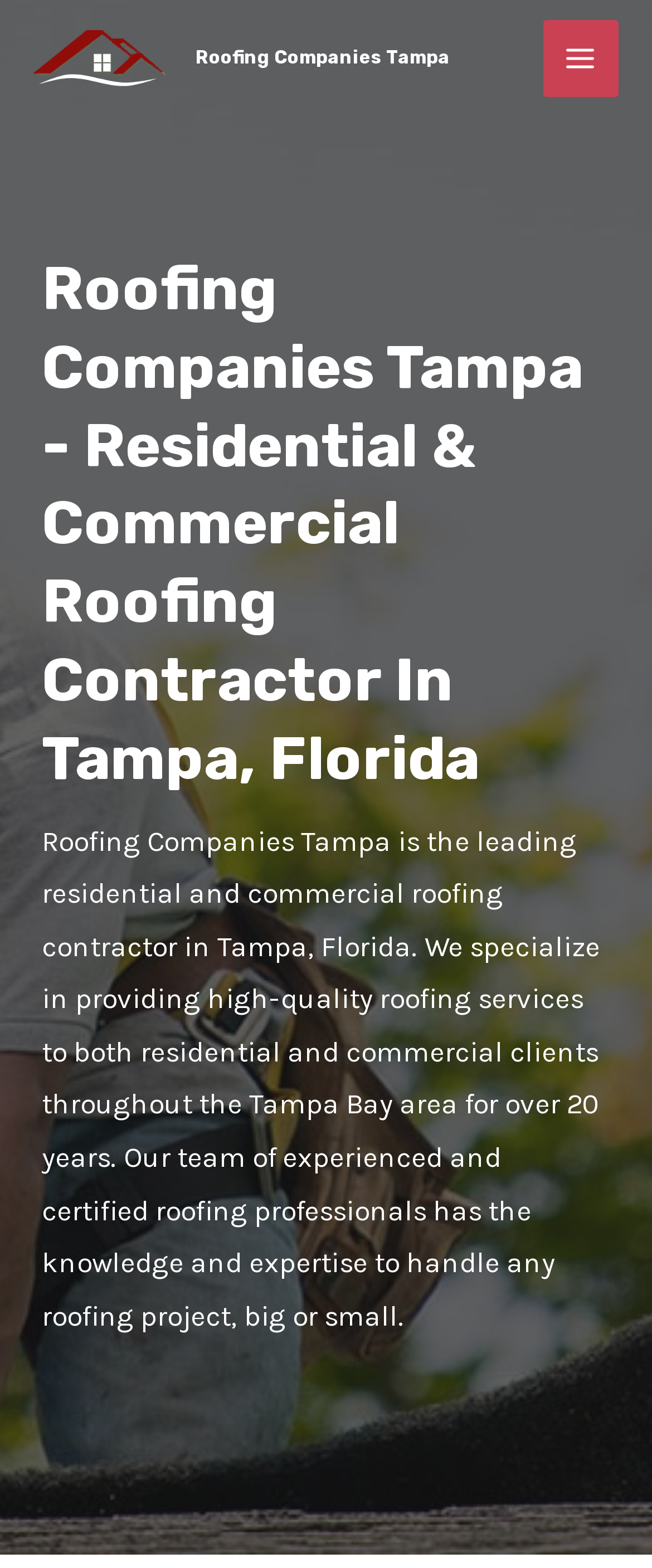Please provide a detailed answer to the question below based on the screenshot: 
What type of clients does the company serve?

The company's client base is mentioned in the StaticText element, which states that the company provides high-quality roofing services to both residential and commercial clients.